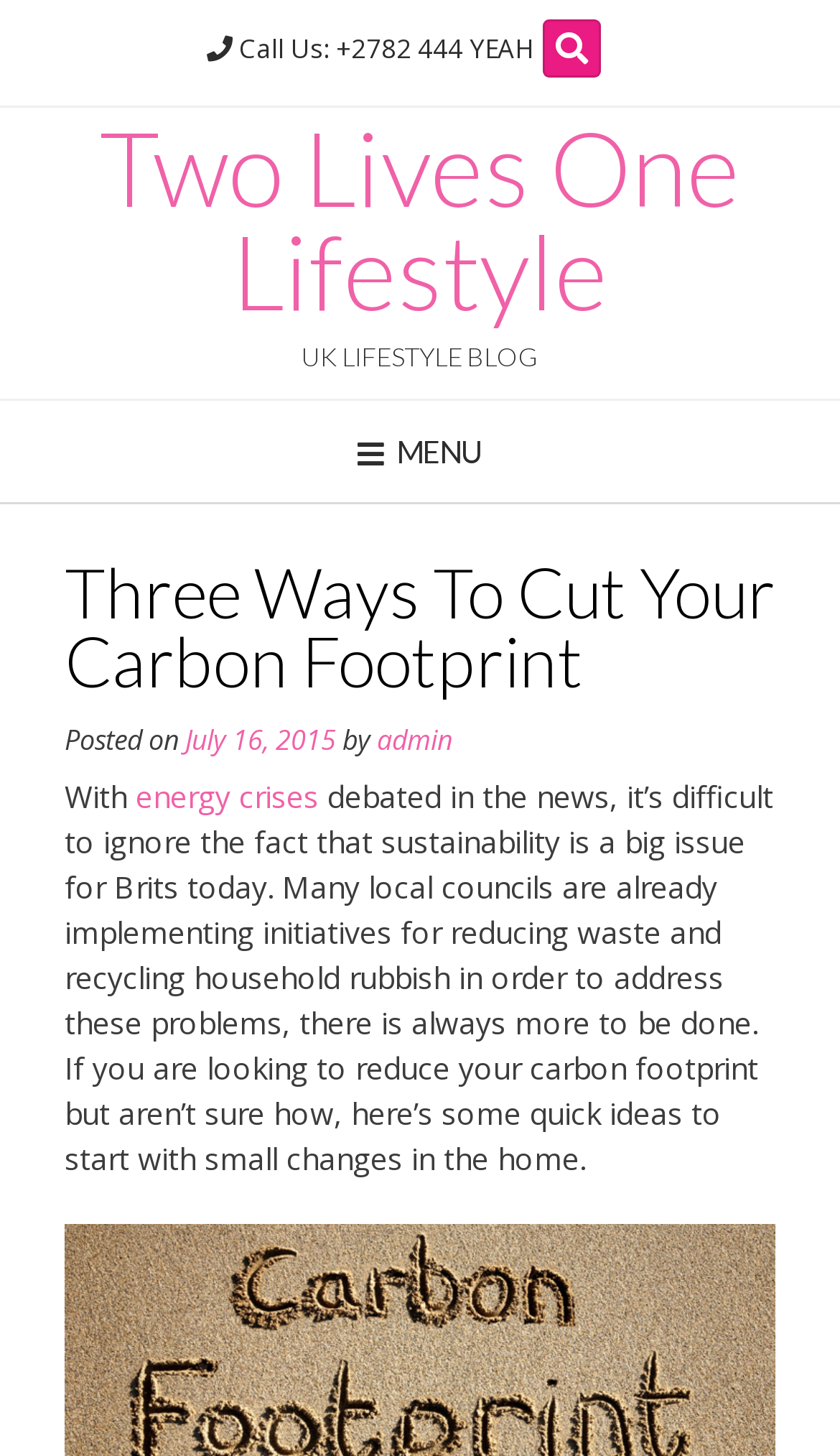Give the bounding box coordinates for the element described by: "energy crises".

[0.162, 0.532, 0.379, 0.561]